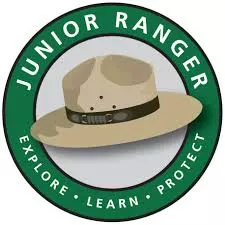What are the three phrases around the bottom of the logo?
Refer to the screenshot and answer in one word or phrase.

EXPLORE, LEARN, PROTECT